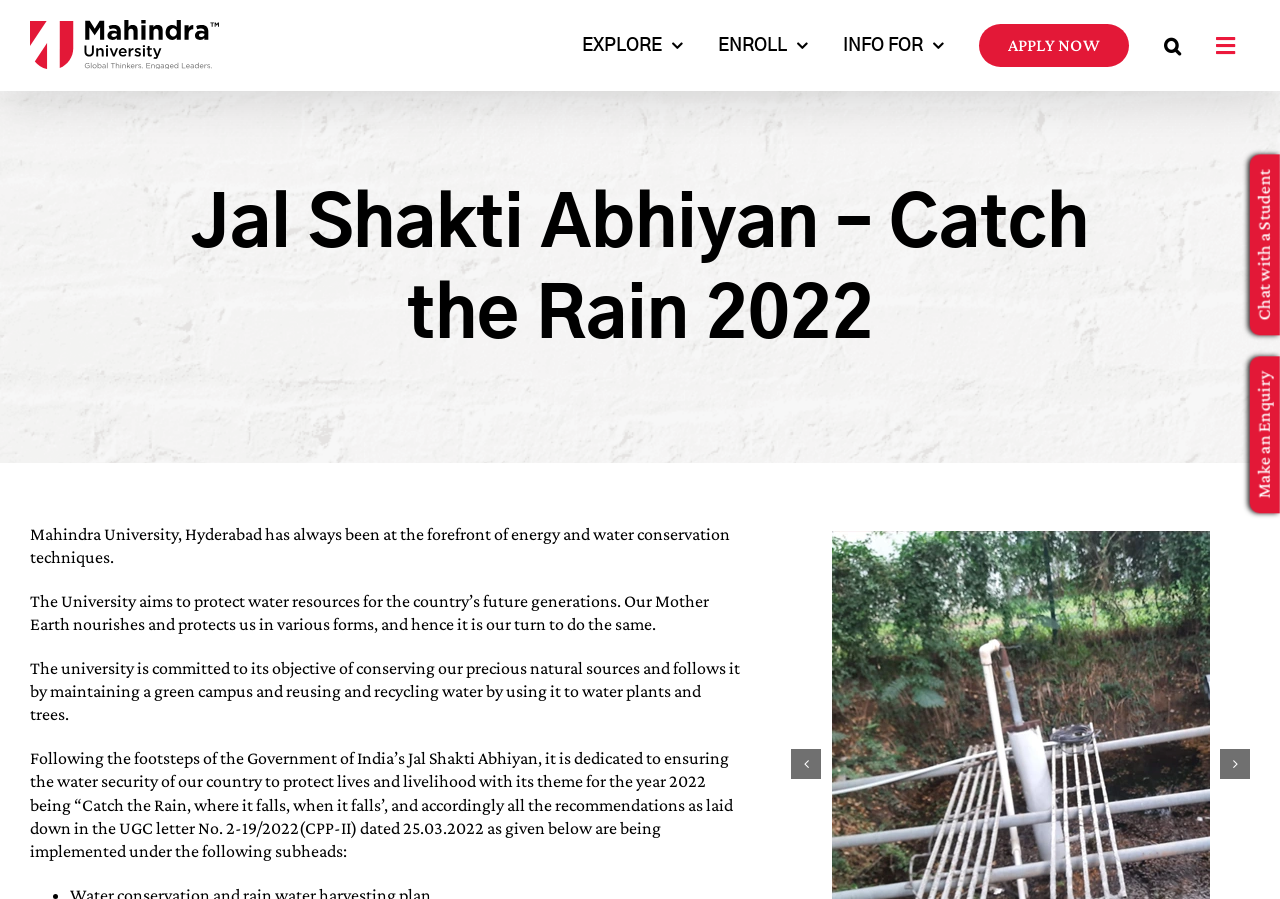Your task is to find and give the main heading text of the webpage.

Jal Shakti Abhiyan – Catch the Rain 2022